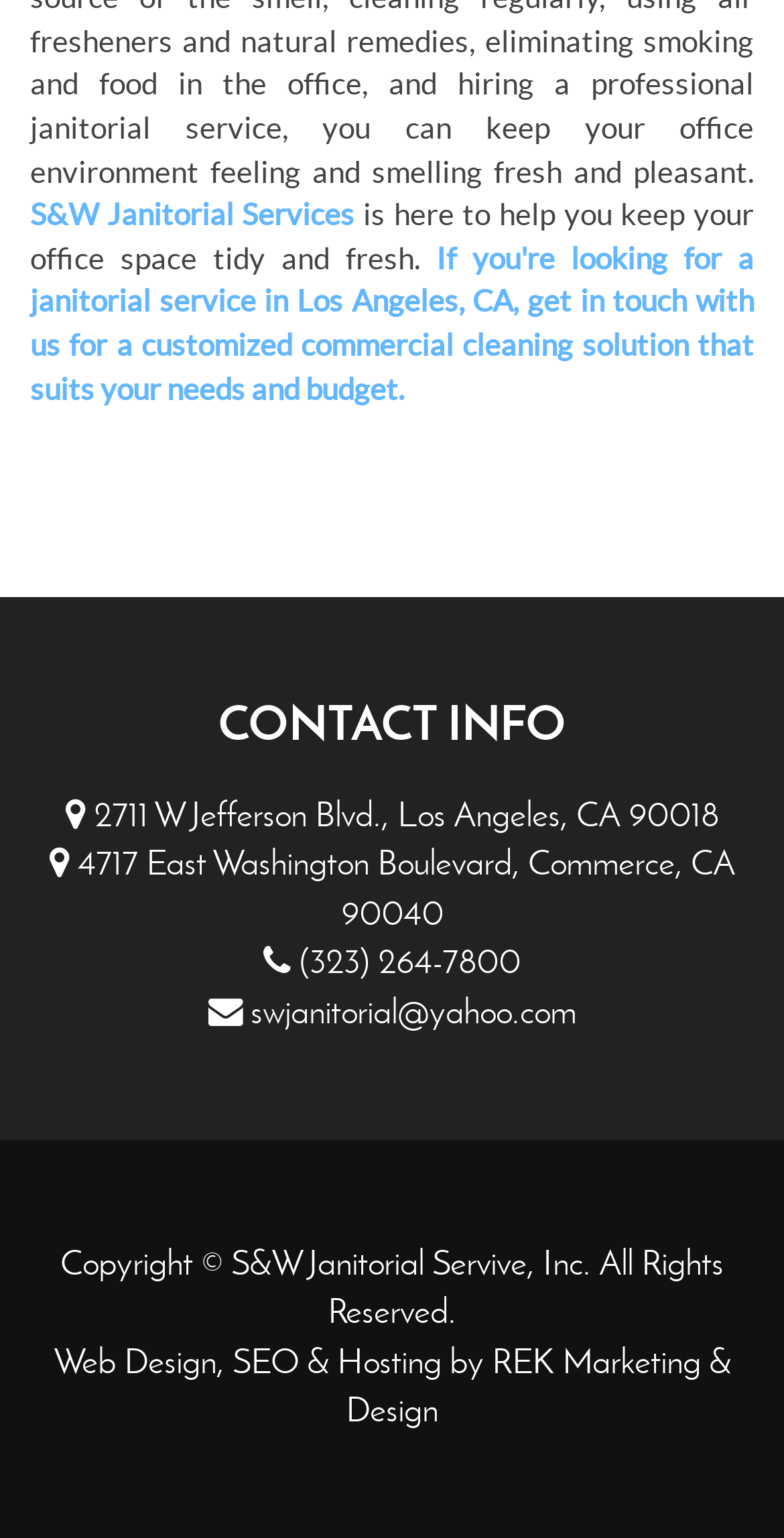Who designed the website?
Based on the visual details in the image, please answer the question thoroughly.

At the bottom of the webpage, there is a credit section that says 'Web Design, SEO & Hosting by REK Marketing & Design', indicating who designed the website.